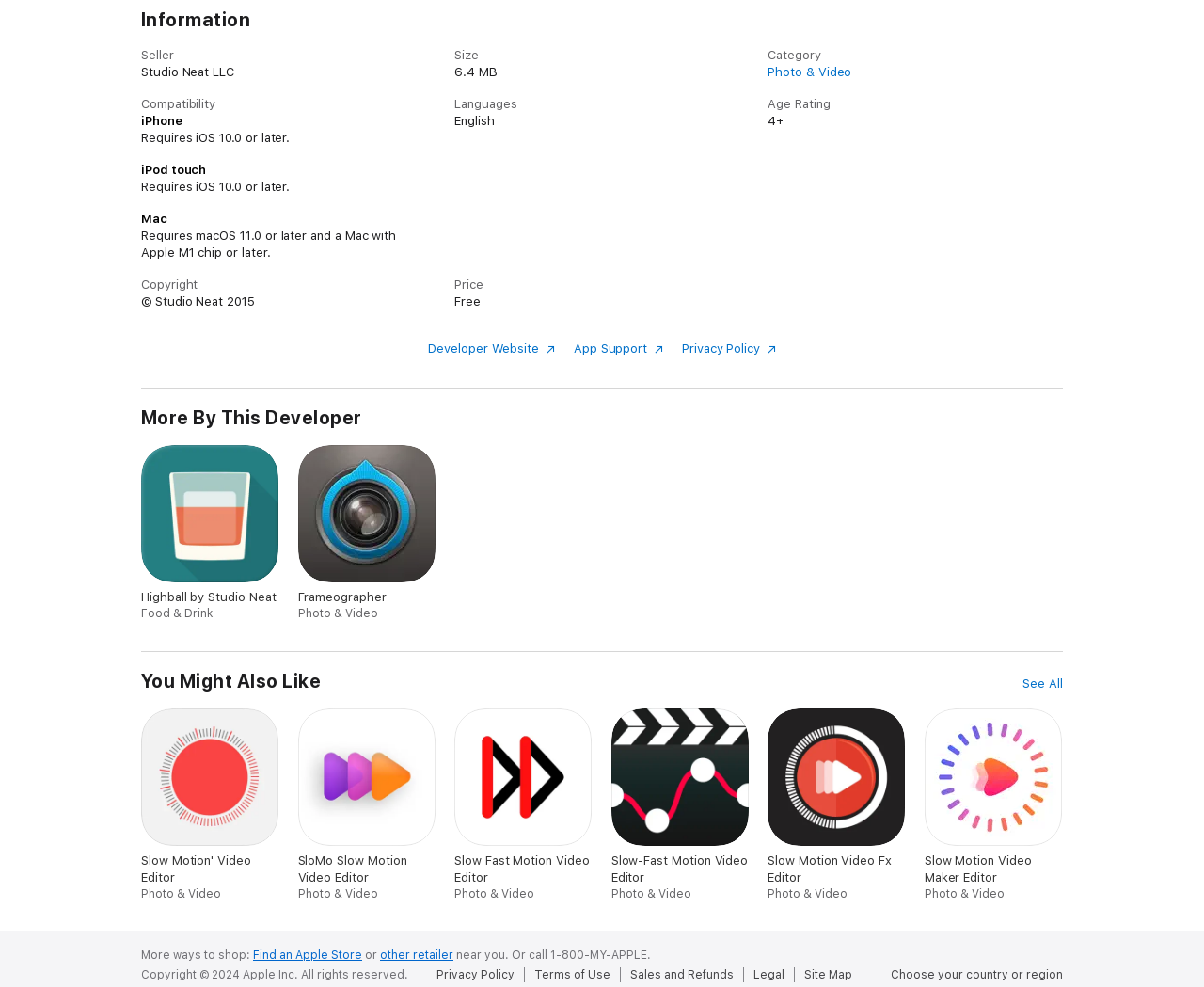What is the size of this app?
Please provide a comprehensive answer to the question based on the webpage screenshot.

I found the answer by looking at the description list term 'Size' and its corresponding detail '6.4 MB'.